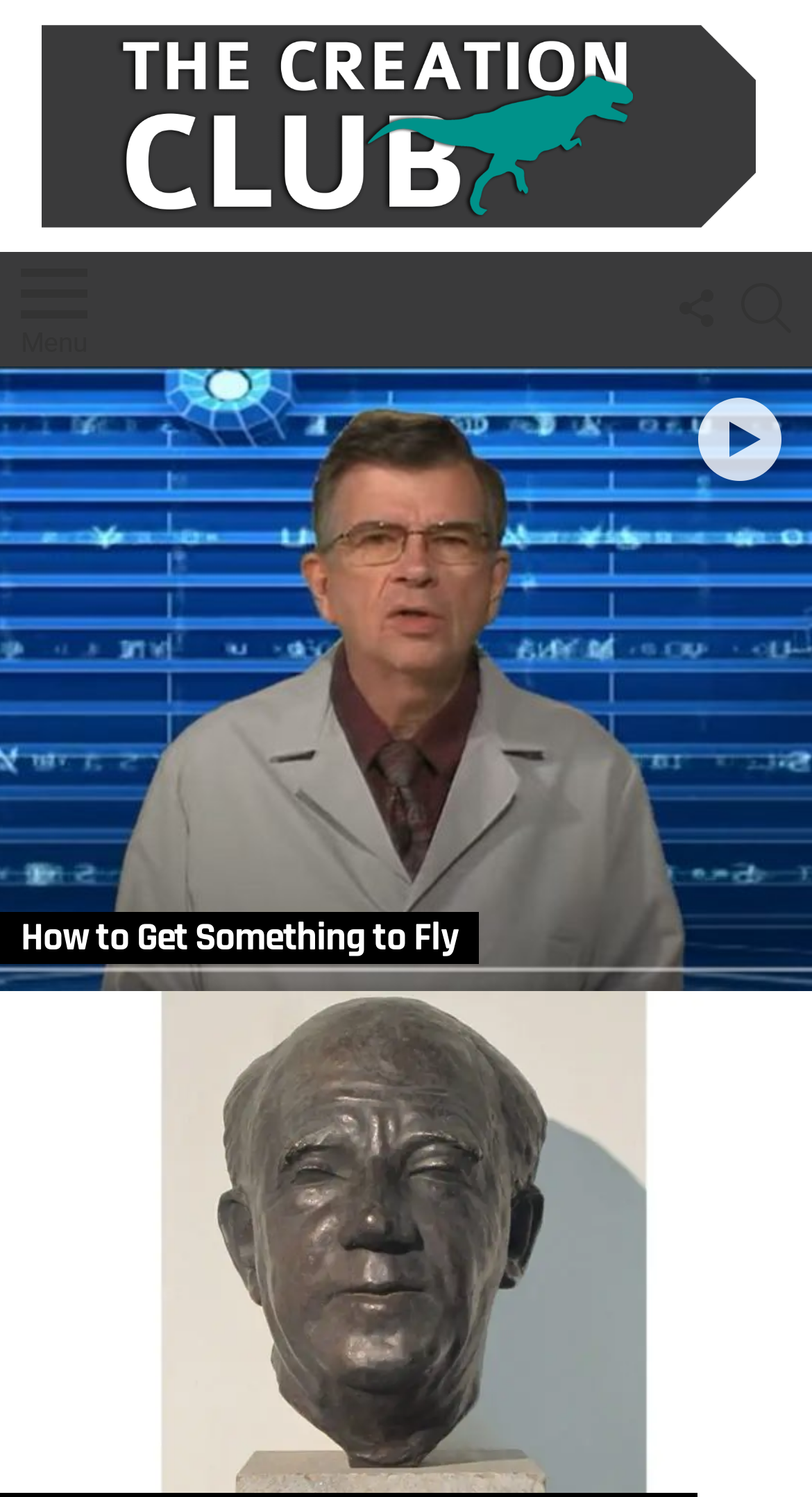What is the position of the 'LATEST STORIES' heading?
Using the image as a reference, answer the question in detail.

By analyzing the bounding box coordinates, I found that the 'LATEST STORIES' heading has a y1 value of 0.256, which is relatively small compared to other elements. This suggests that the heading is located at the top of the webpage. Additionally, its x1 value of 0.0 is close to 0, and its x2 value of 0.003 is close to 0, indicating that it is positioned in the middle of the webpage.